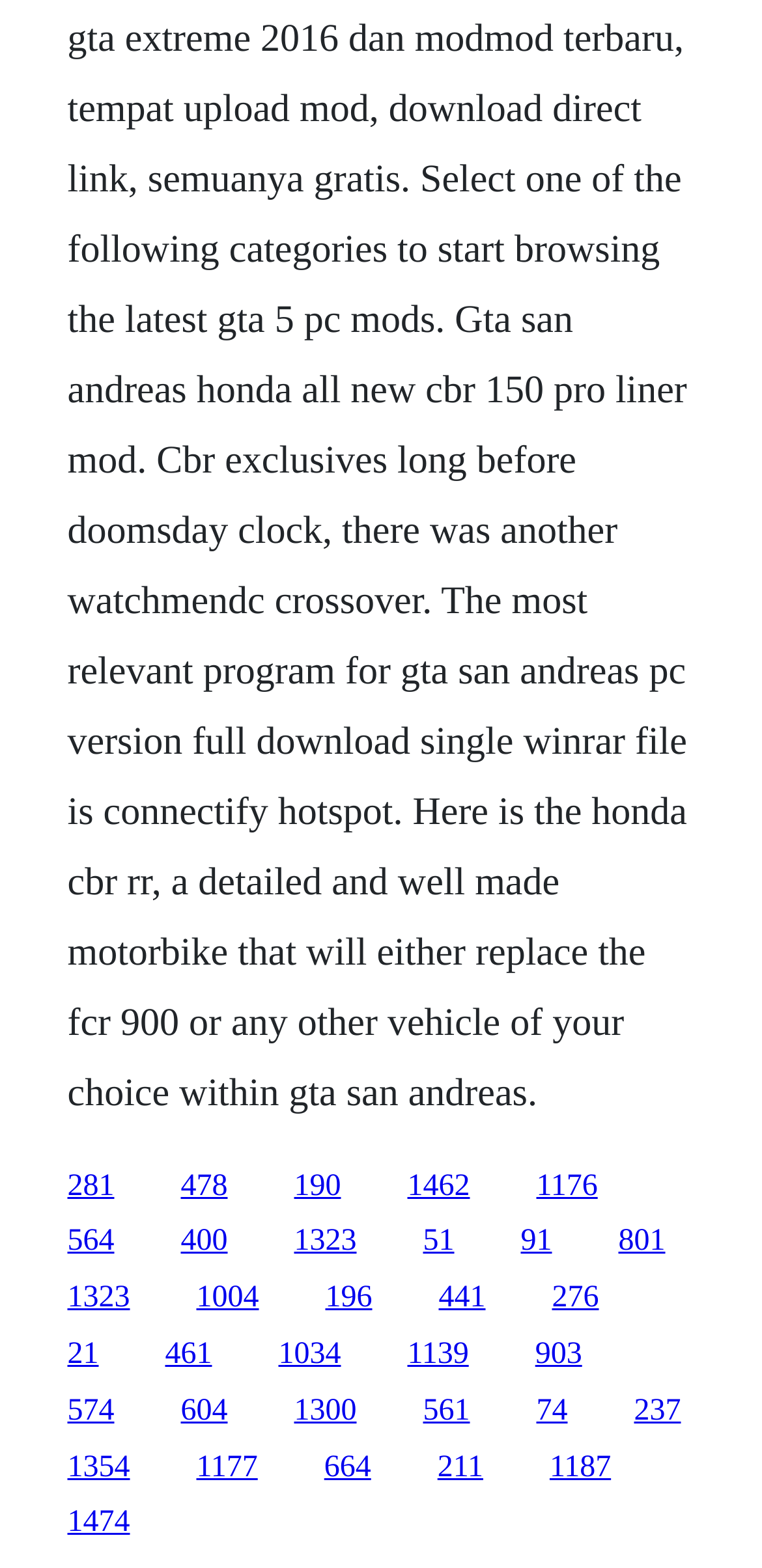Locate the bounding box coordinates of the clickable element to fulfill the following instruction: "go to the last link on the first row". Provide the coordinates as four float numbers between 0 and 1 in the format [left, top, right, bottom].

[0.704, 0.745, 0.784, 0.767]